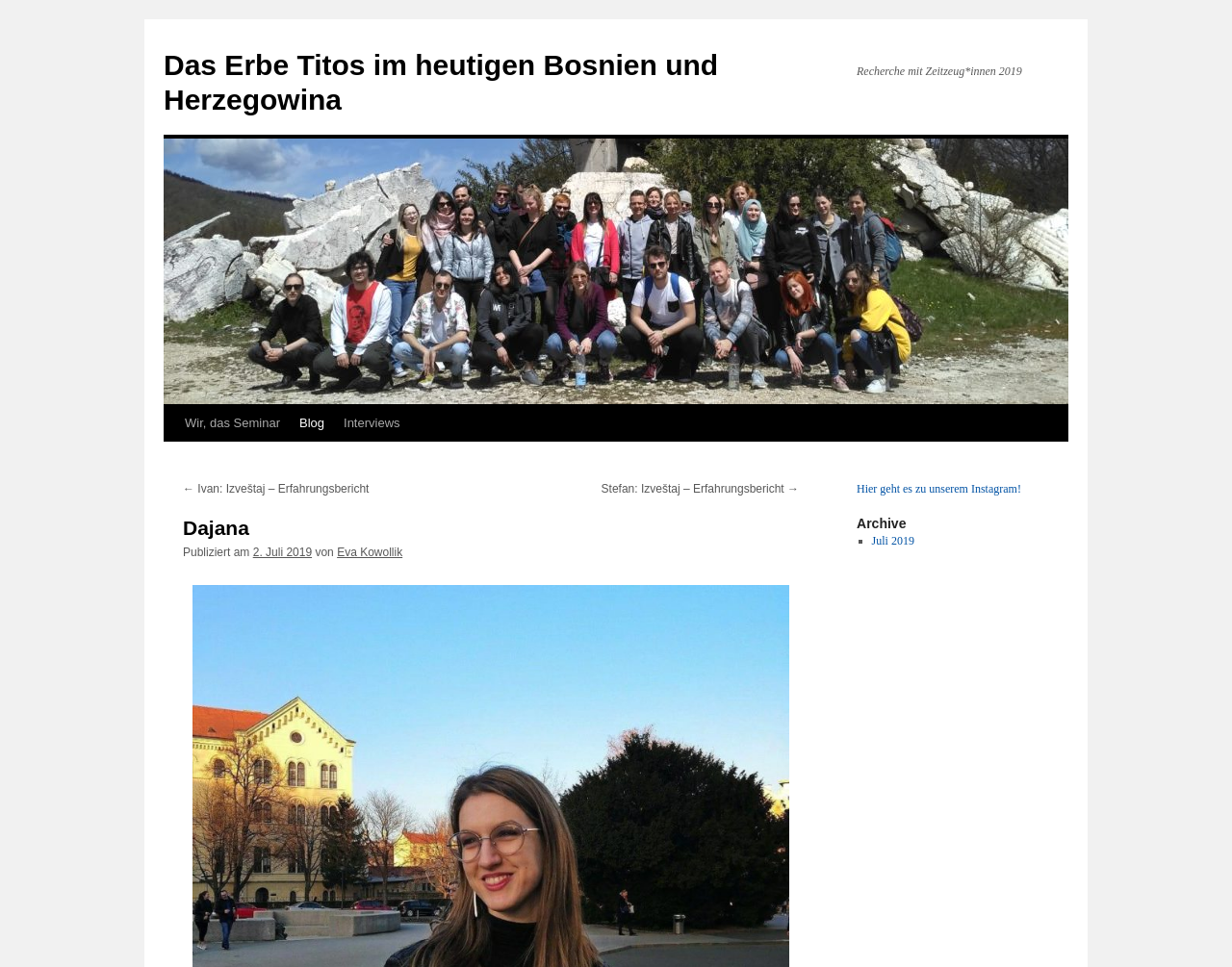Please provide the bounding box coordinates for the element that needs to be clicked to perform the instruction: "Check the publication date". The coordinates must consist of four float numbers between 0 and 1, formatted as [left, top, right, bottom].

[0.205, 0.564, 0.253, 0.578]